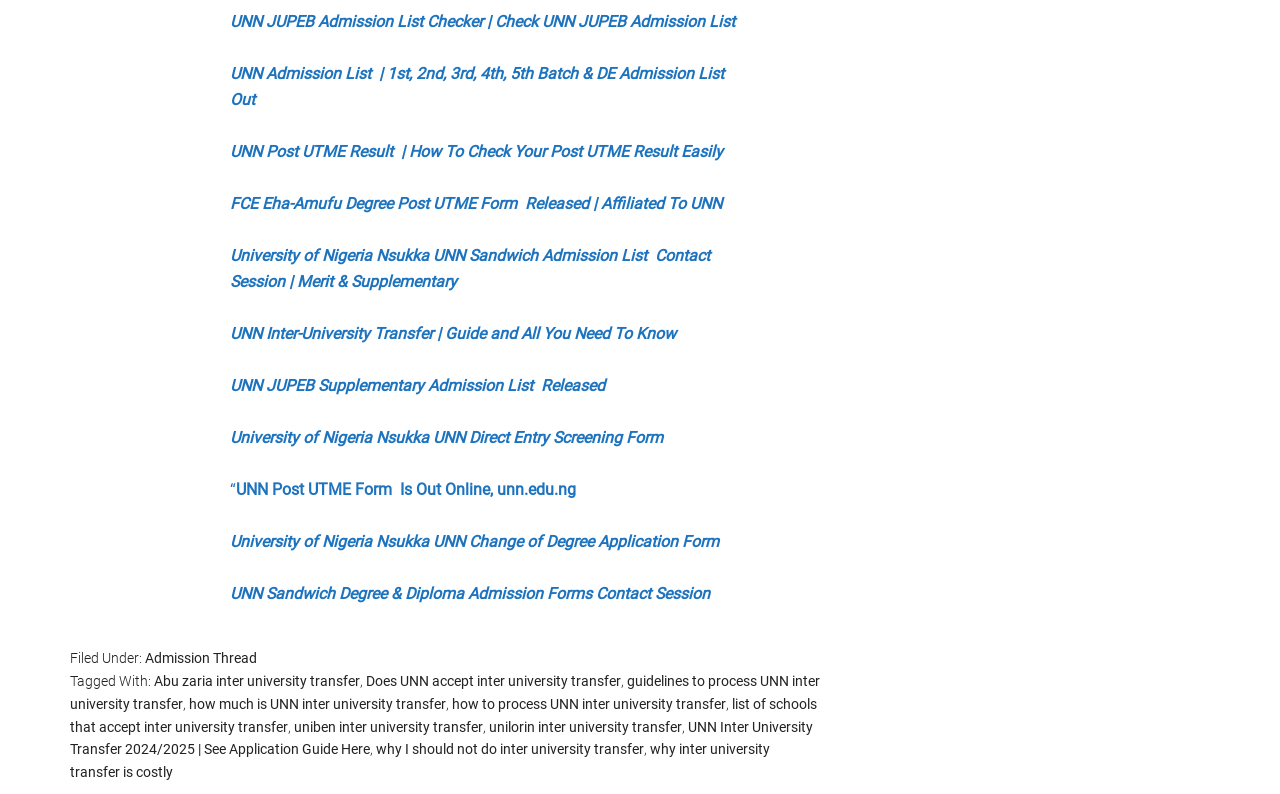Please indicate the bounding box coordinates for the clickable area to complete the following task: "View UNN Post UTME Result". The coordinates should be specified as four float numbers between 0 and 1, i.e., [left, top, right, bottom].

[0.18, 0.179, 0.565, 0.203]